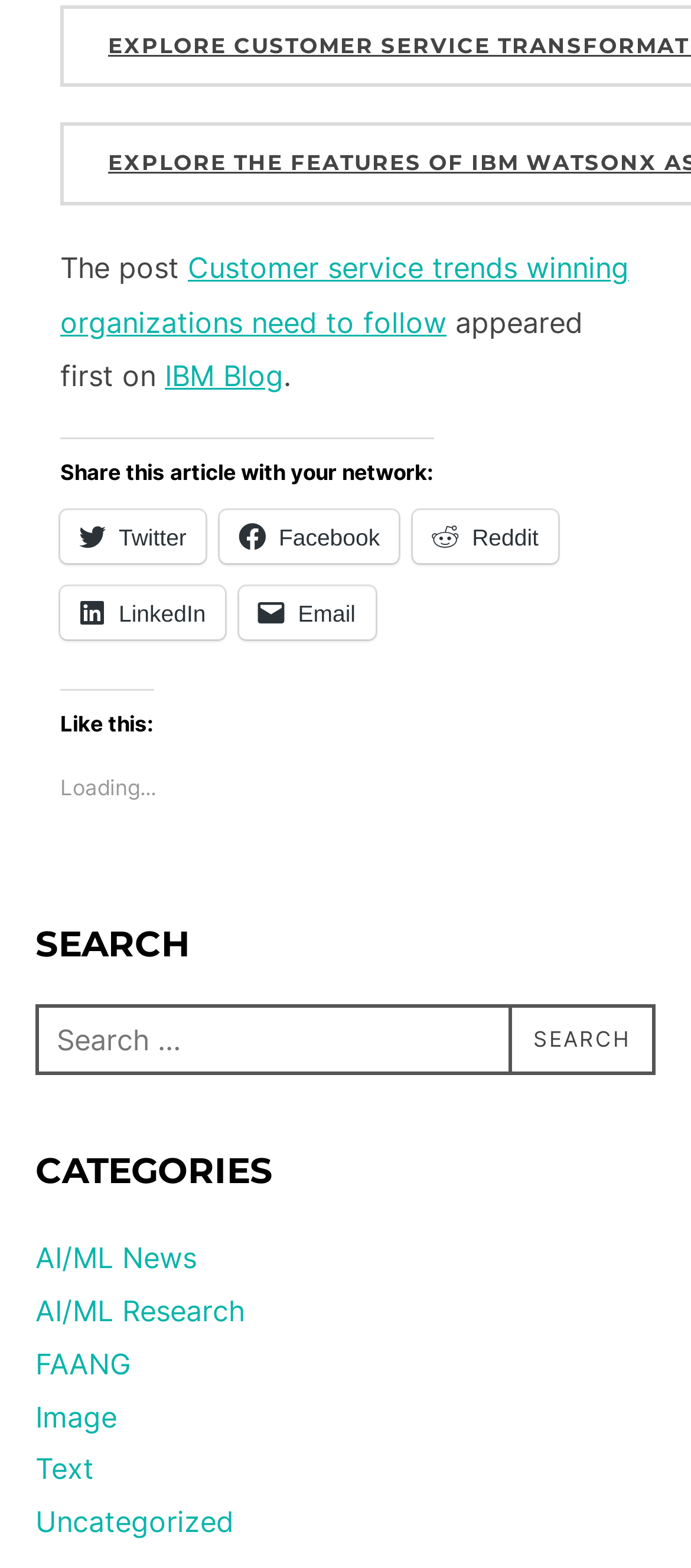Pinpoint the bounding box coordinates of the clickable area necessary to execute the following instruction: "Share this article on Twitter". The coordinates should be given as four float numbers between 0 and 1, namely [left, top, right, bottom].

[0.087, 0.325, 0.298, 0.359]